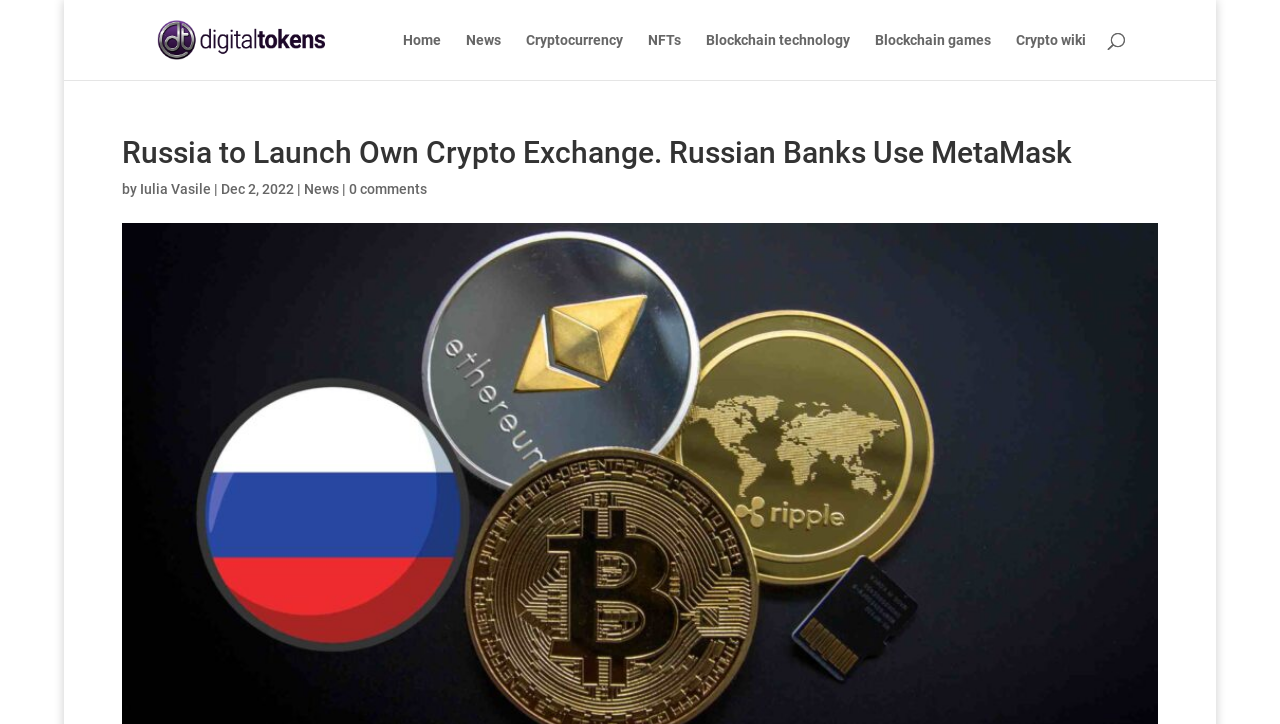Can you identify the bounding box coordinates of the clickable region needed to carry out this instruction: 'search for something'? The coordinates should be four float numbers within the range of 0 to 1, stated as [left, top, right, bottom].

[0.072, 0.0, 0.882, 0.001]